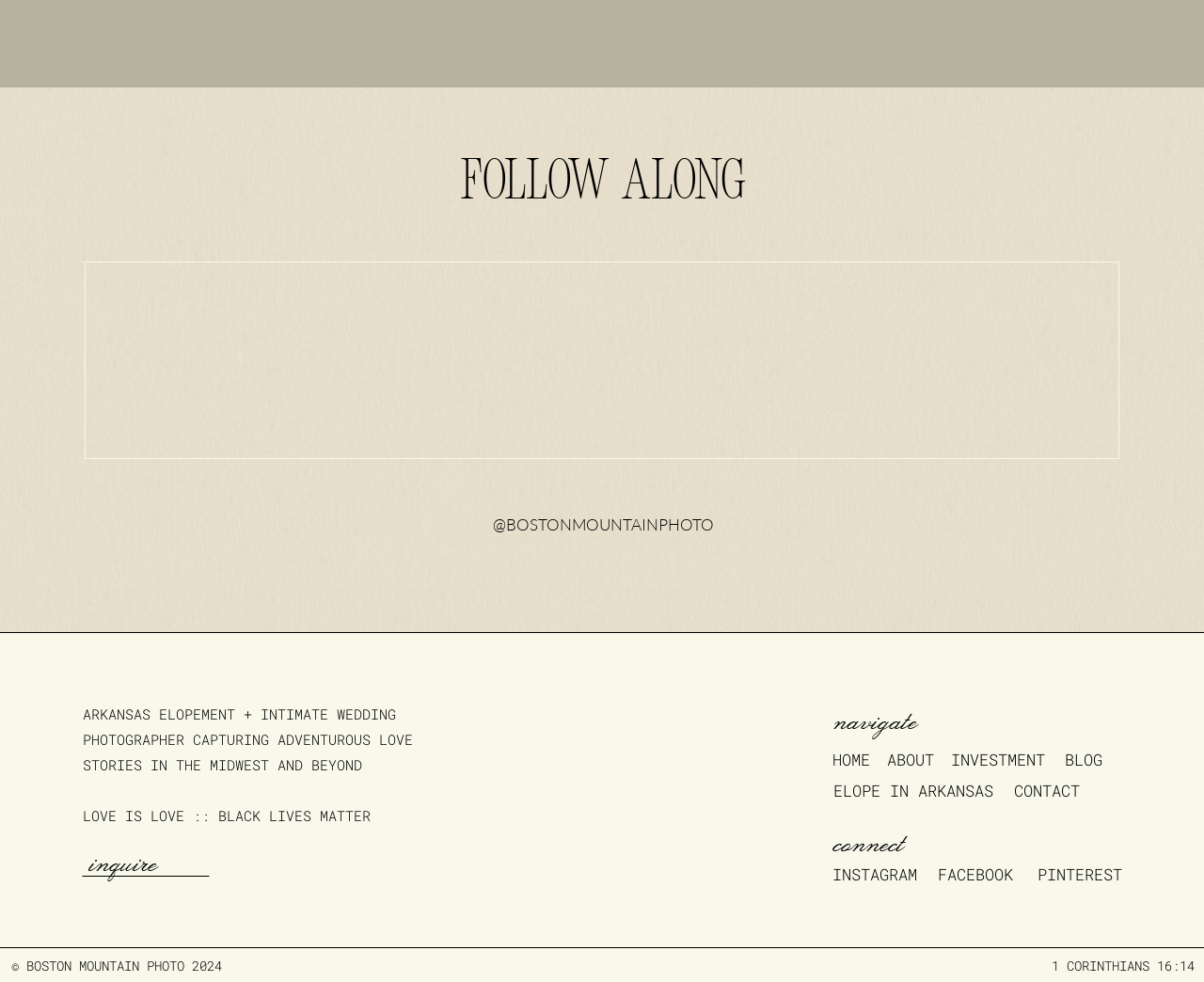Find the bounding box coordinates of the clickable element required to execute the following instruction: "go to the 'CONTACT' page". Provide the coordinates as four float numbers between 0 and 1, i.e., [left, top, right, bottom].

[0.842, 0.791, 0.898, 0.814]